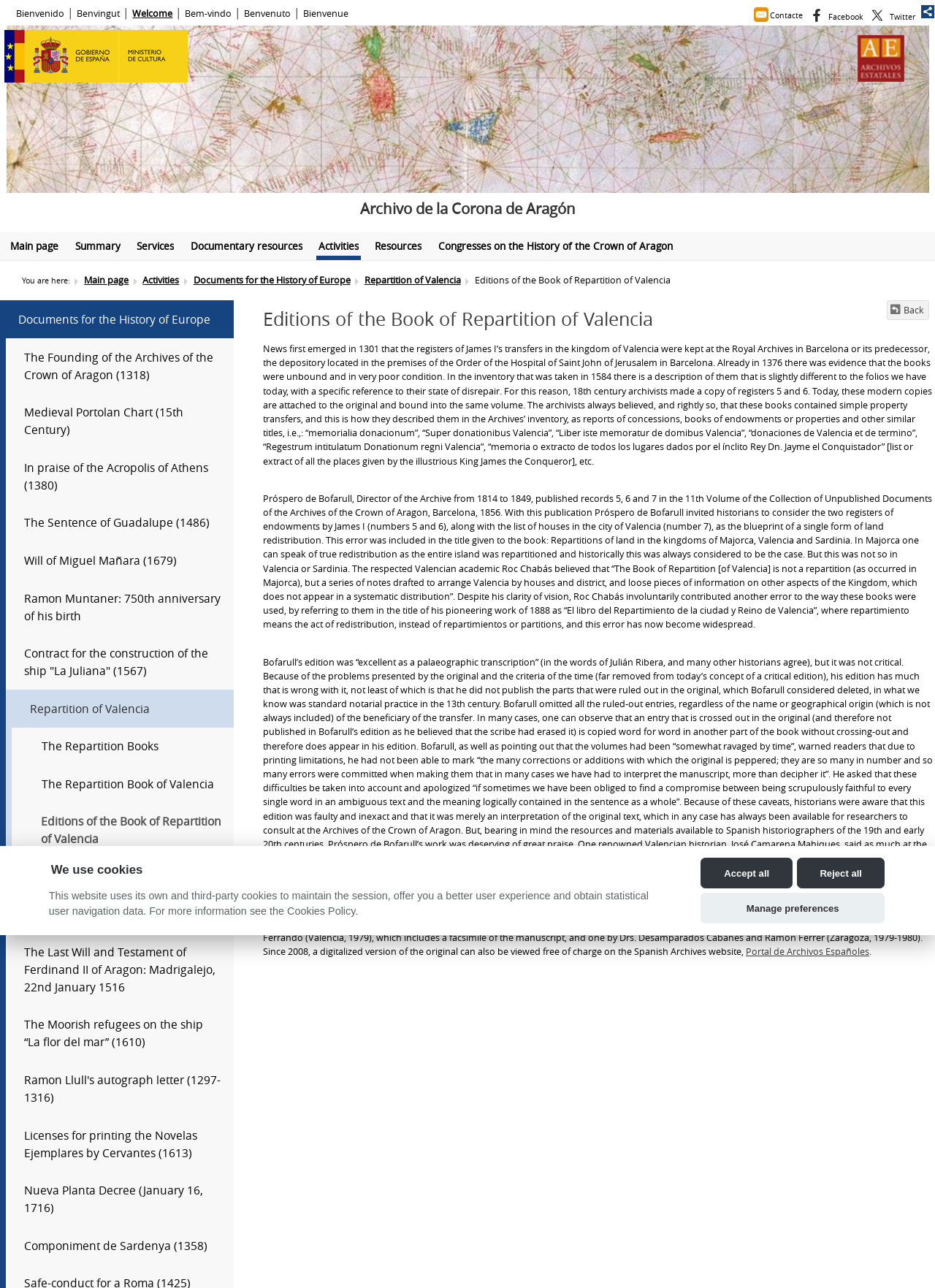Please identify the bounding box coordinates of the element I should click to complete this instruction: 'Go to the 'Main page''. The coordinates should be given as four float numbers between 0 and 1, like this: [left, top, right, bottom].

[0.011, 0.186, 0.063, 0.201]